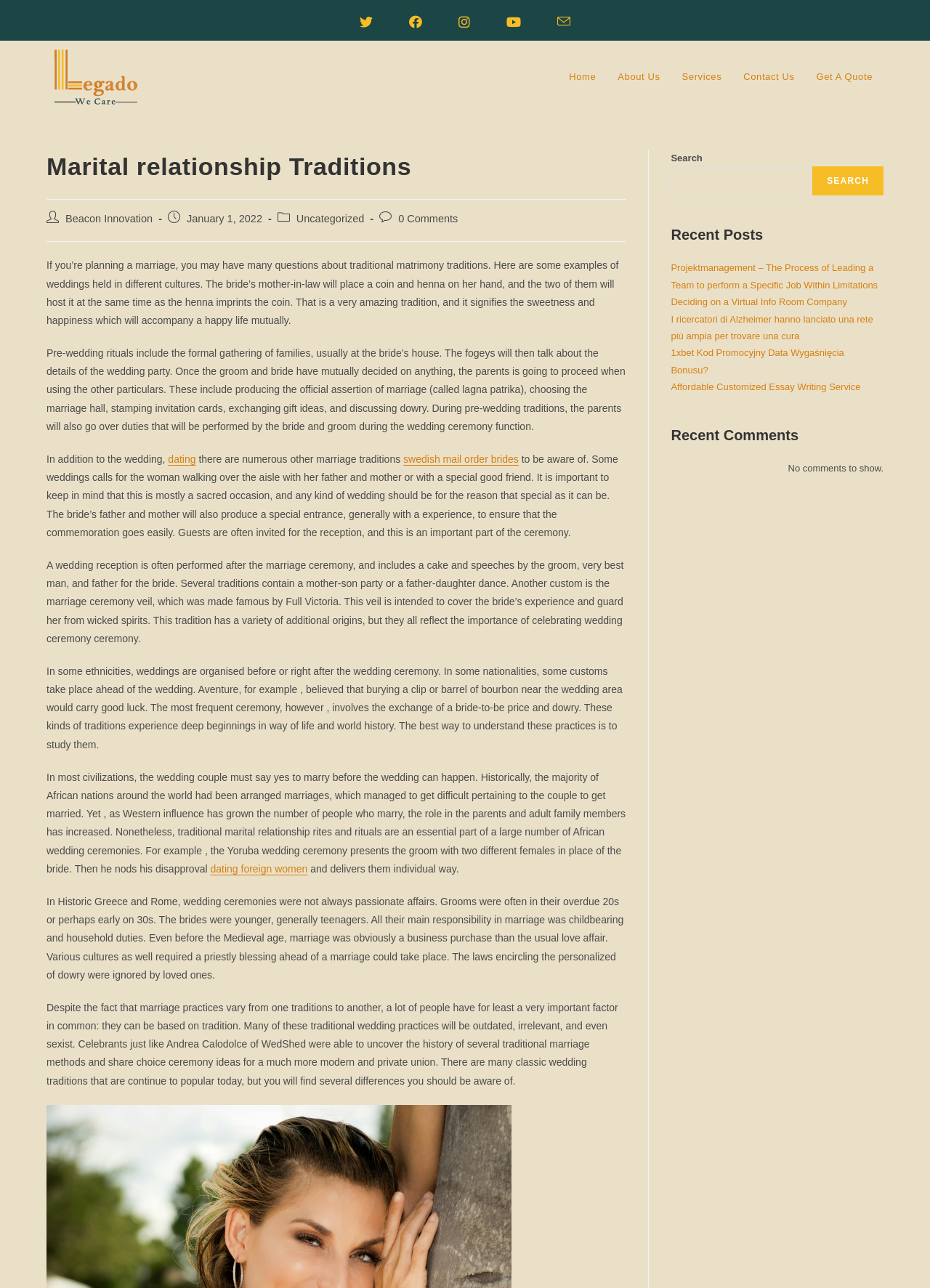Locate the bounding box of the UI element based on this description: "About Us". Provide four float numbers between 0 and 1 as [left, top, right, bottom].

[0.653, 0.032, 0.722, 0.088]